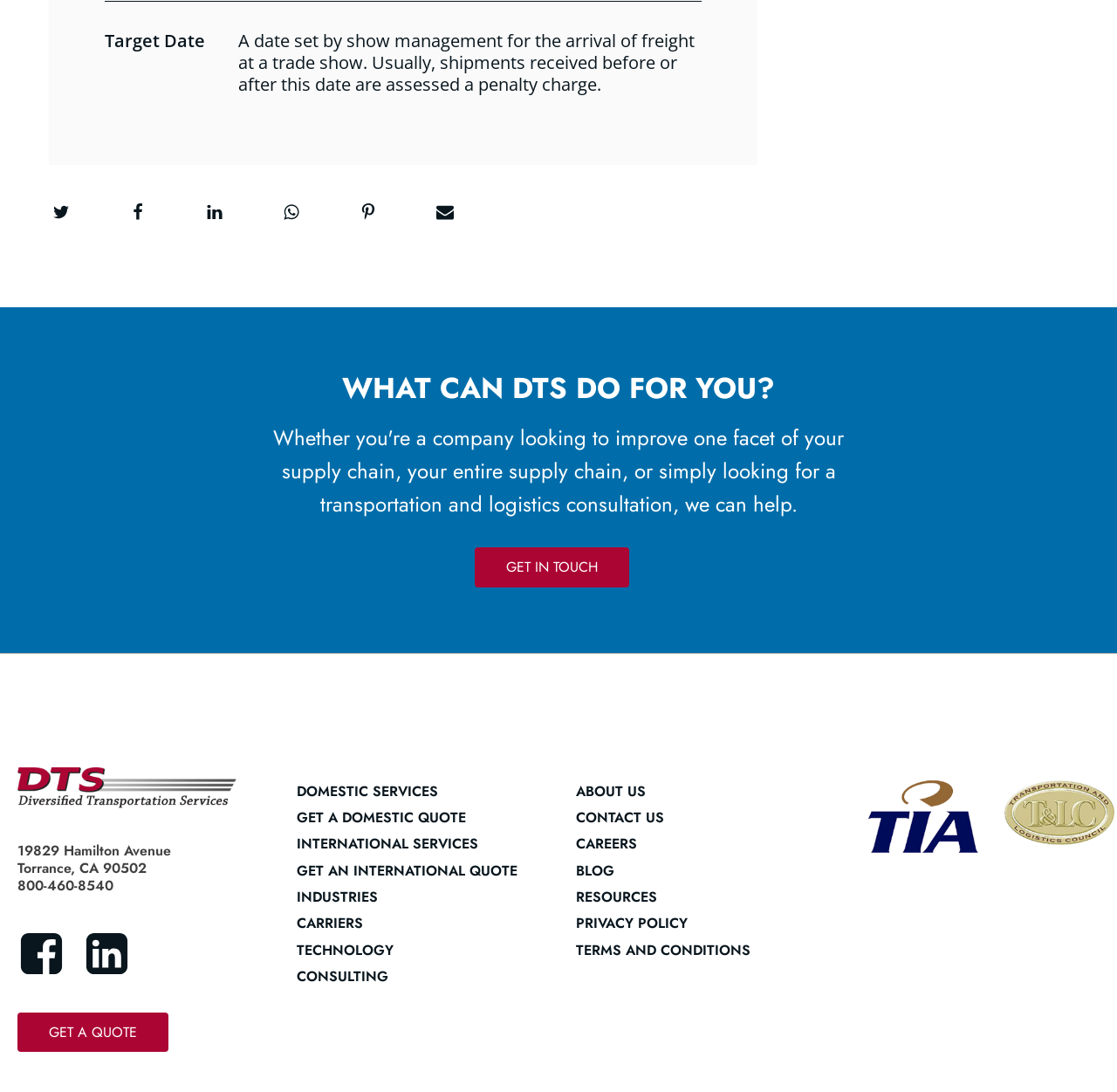Locate the bounding box coordinates of the area to click to fulfill this instruction: "Contact us". The bounding box should be presented as four float numbers between 0 and 1, in the order [left, top, right, bottom].

[0.516, 0.739, 0.595, 0.759]